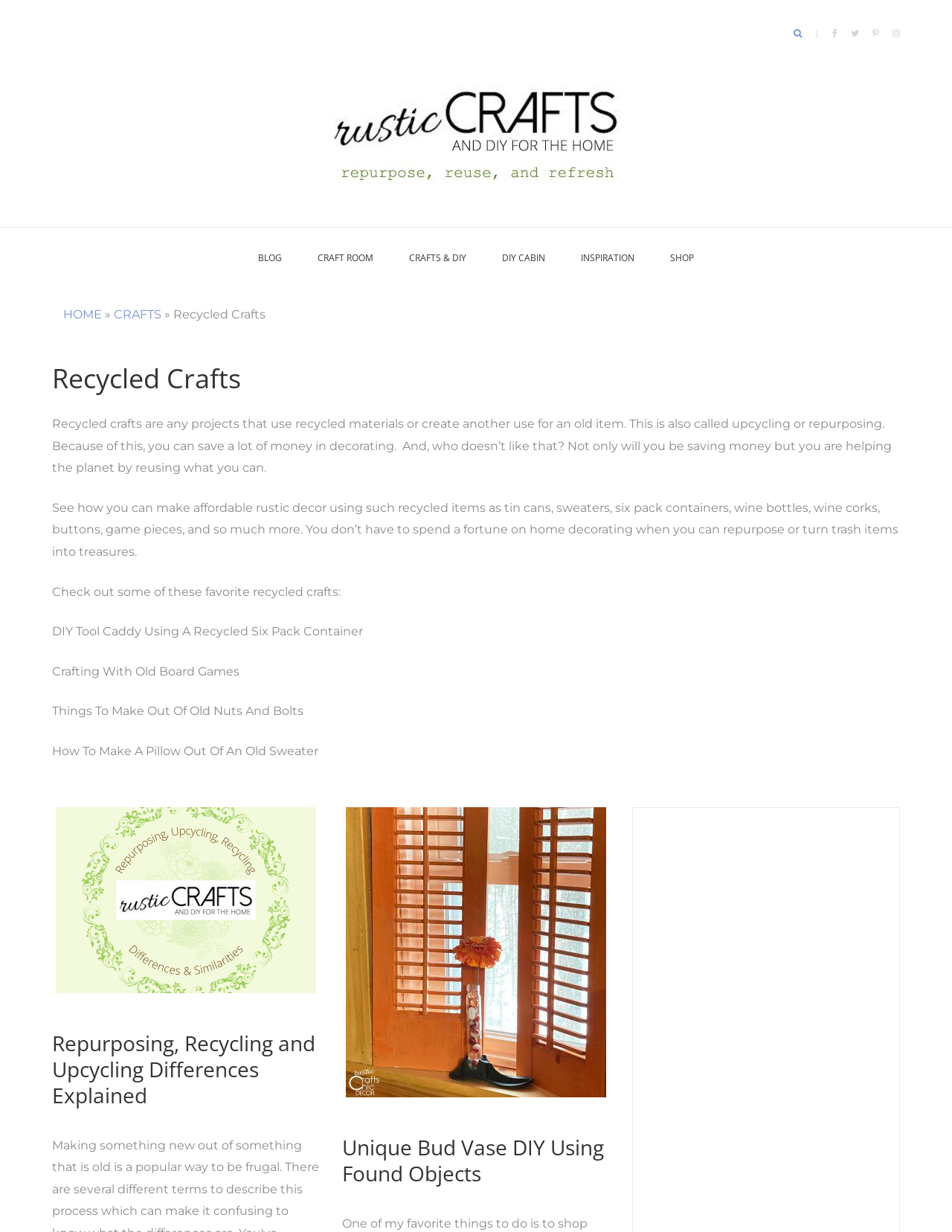What is the topic of the first link under 'Recycled Crafts'?
Could you answer the question in a detailed manner, providing as much information as possible?

The first link under the 'Recycled Crafts' section has the text 'DIY Tool Caddy Using A Recycled Six Pack Container', indicating that it is about creating a DIY tool caddy using a recycled six pack container.